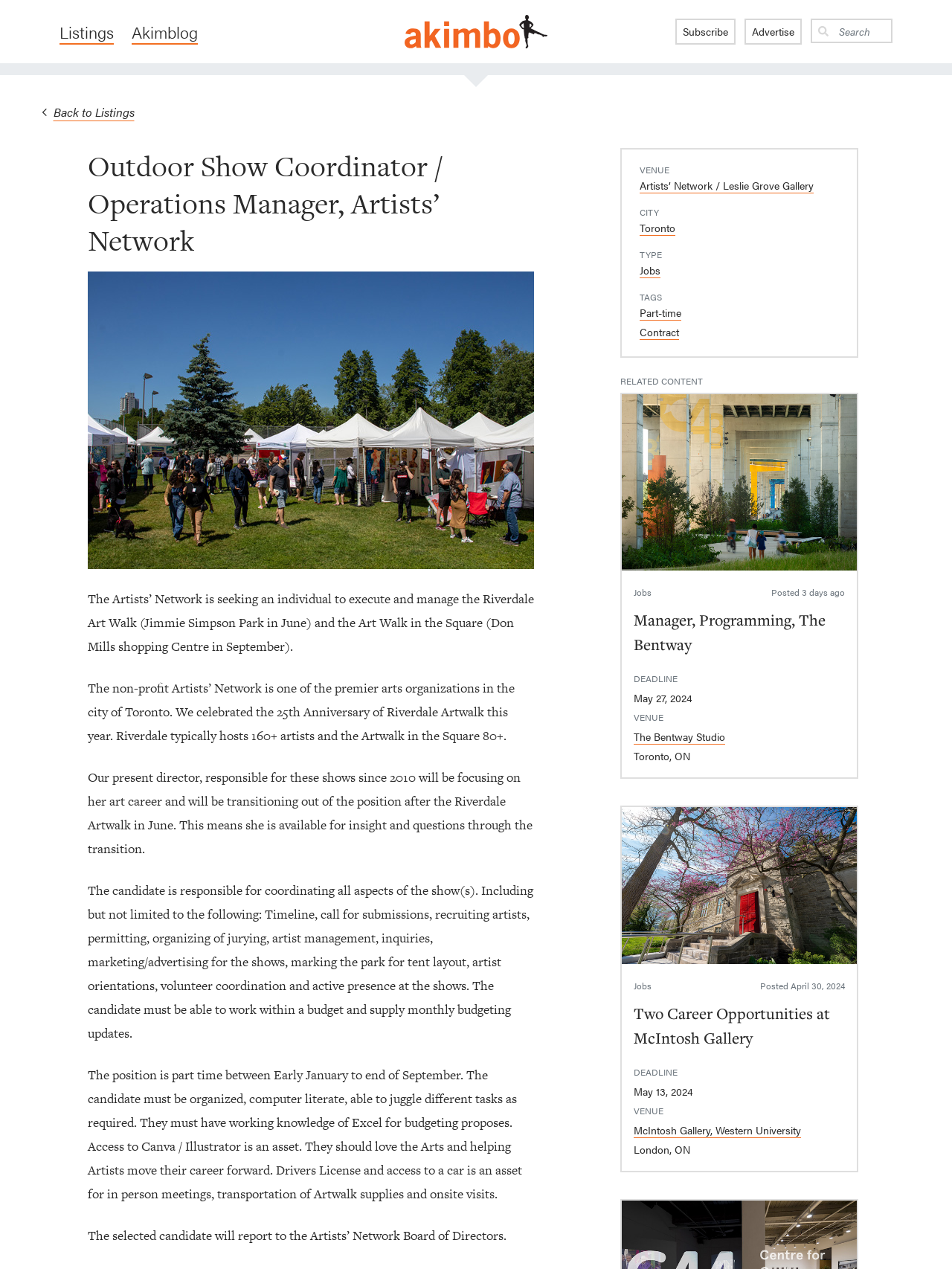Find the bounding box coordinates for the area you need to click to carry out the instruction: "Click on the 'Back to Listings' link". The coordinates should be four float numbers between 0 and 1, indicated as [left, top, right, bottom].

[0.044, 0.083, 0.141, 0.094]